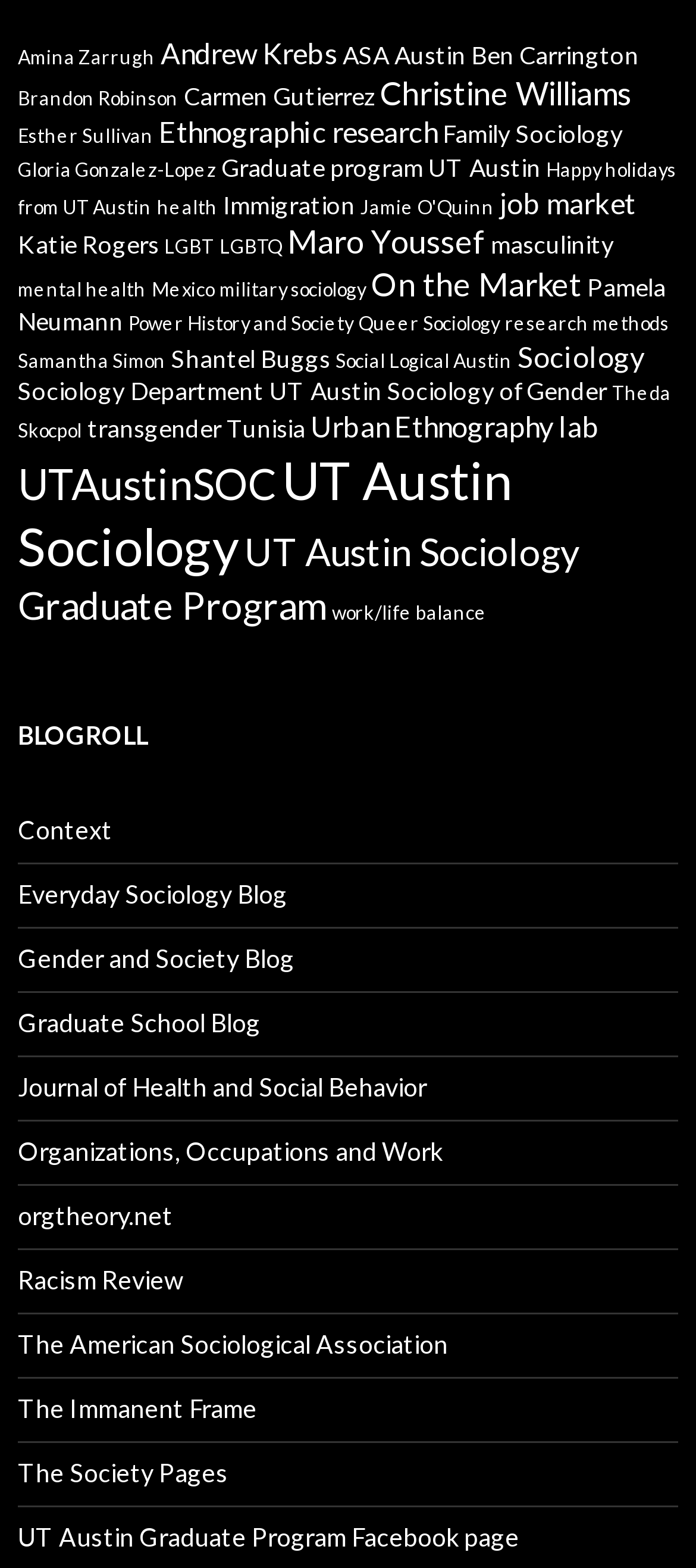Using the provided element description: "Carmen Gutierrez", determine the bounding box coordinates of the corresponding UI element in the screenshot.

[0.264, 0.052, 0.538, 0.071]